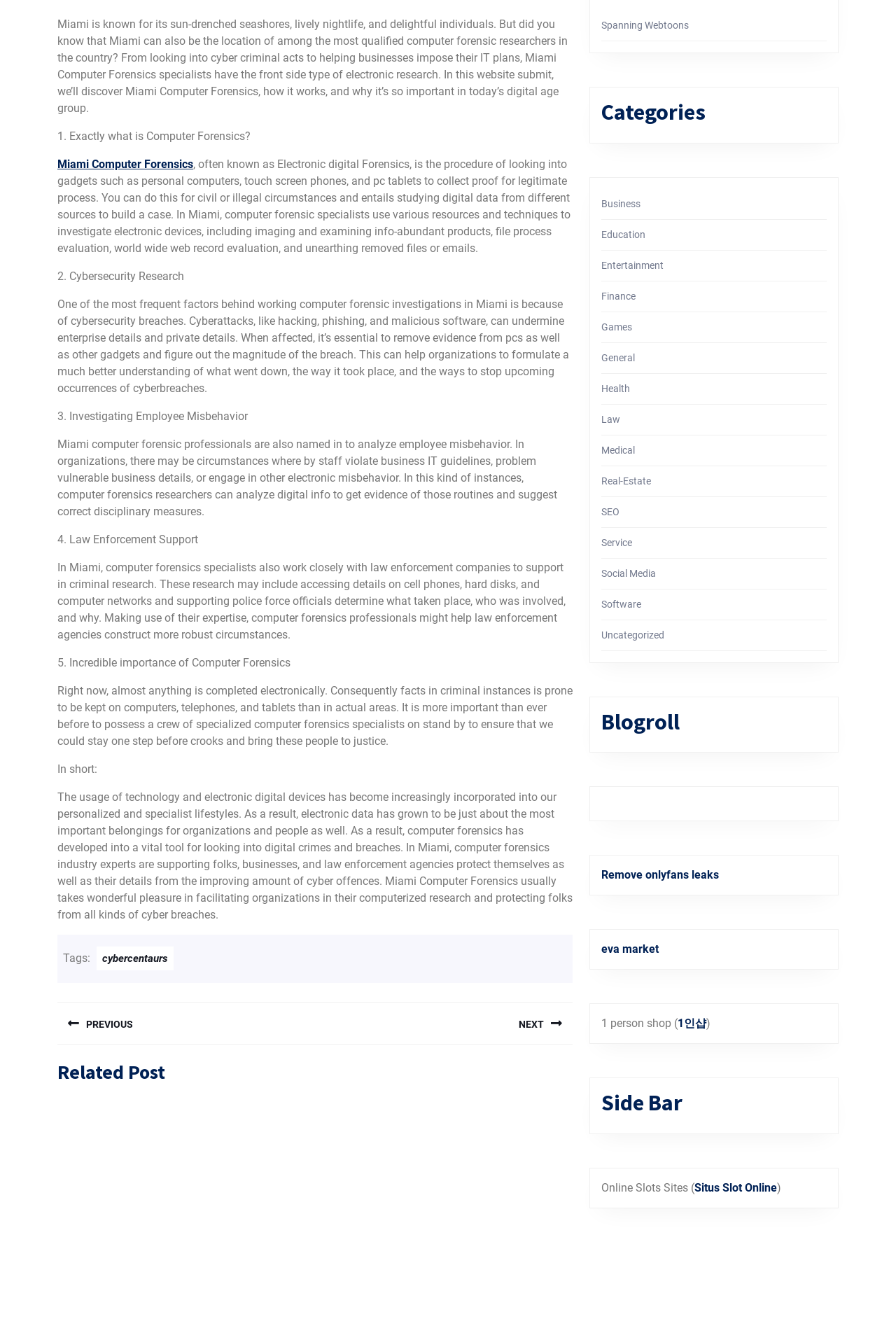Identify the bounding box for the UI element specified in this description: "Social Media". The coordinates must be four float numbers between 0 and 1, formatted as [left, top, right, bottom].

[0.671, 0.428, 0.732, 0.437]